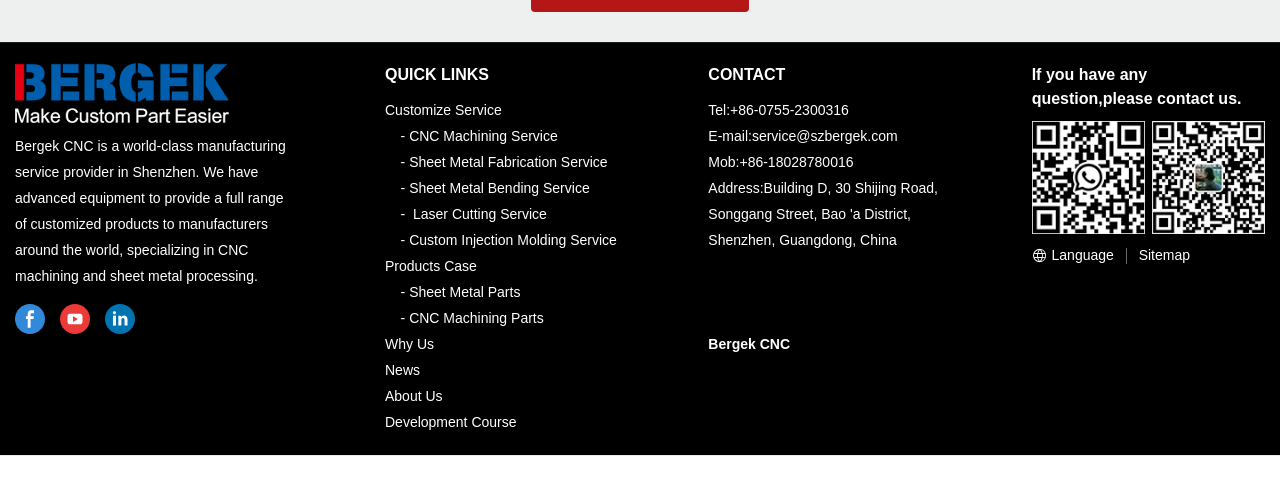How can I contact Bergek CNC?
Please analyze the image and answer the question with as much detail as possible.

The contact information of Bergek CNC can be found in the 'CONTACT' section, which includes telephone number, email address, and mobile number.